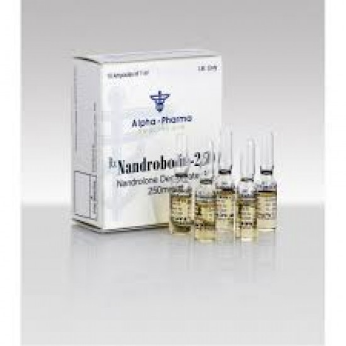Use a single word or phrase to respond to the question:
What is the dosage of each ampoule?

250 mg